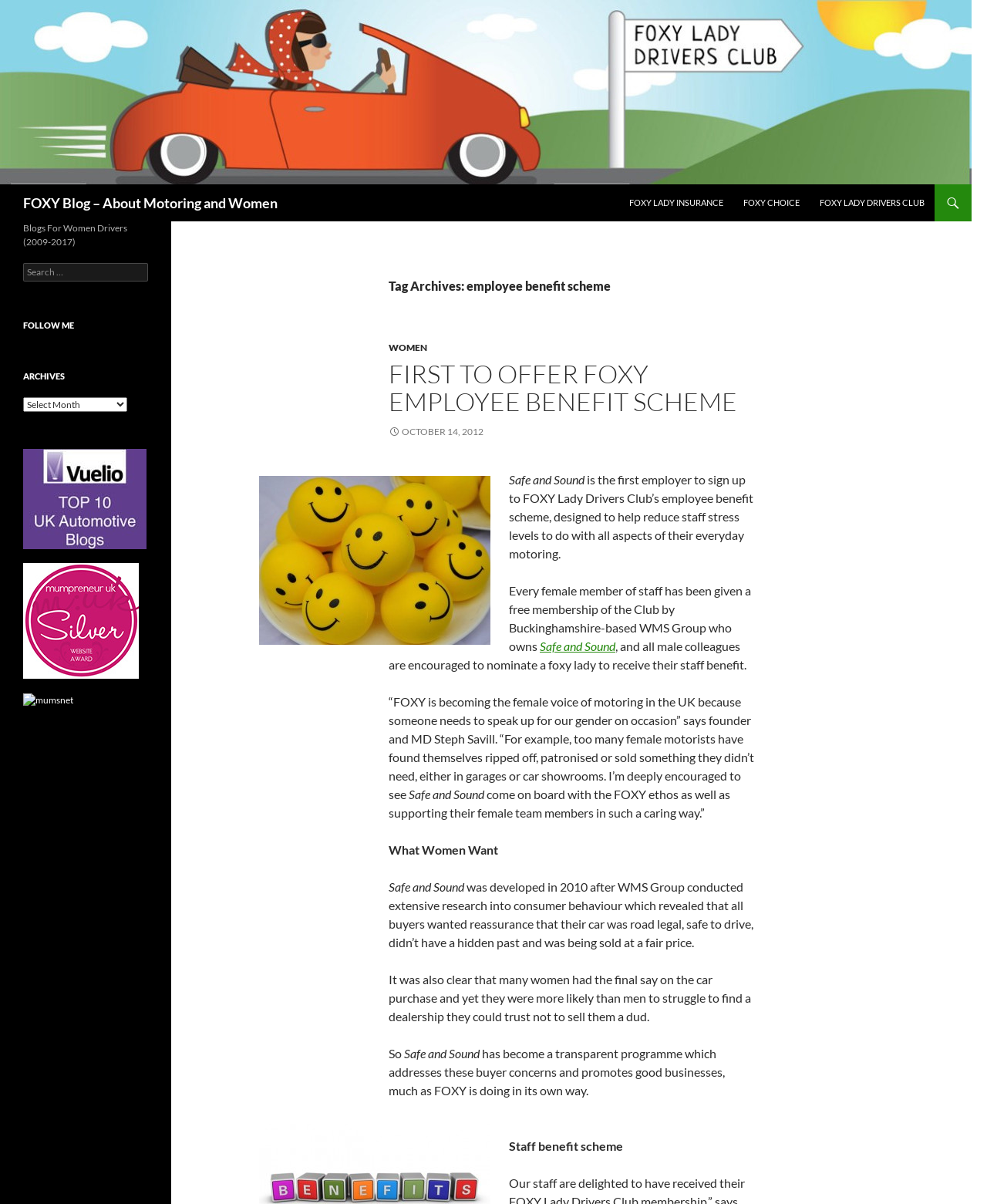Find the bounding box coordinates of the area that needs to be clicked in order to achieve the following instruction: "Read about FOXY LADY INSURANCE". The coordinates should be specified as four float numbers between 0 and 1, i.e., [left, top, right, bottom].

[0.628, 0.153, 0.742, 0.184]